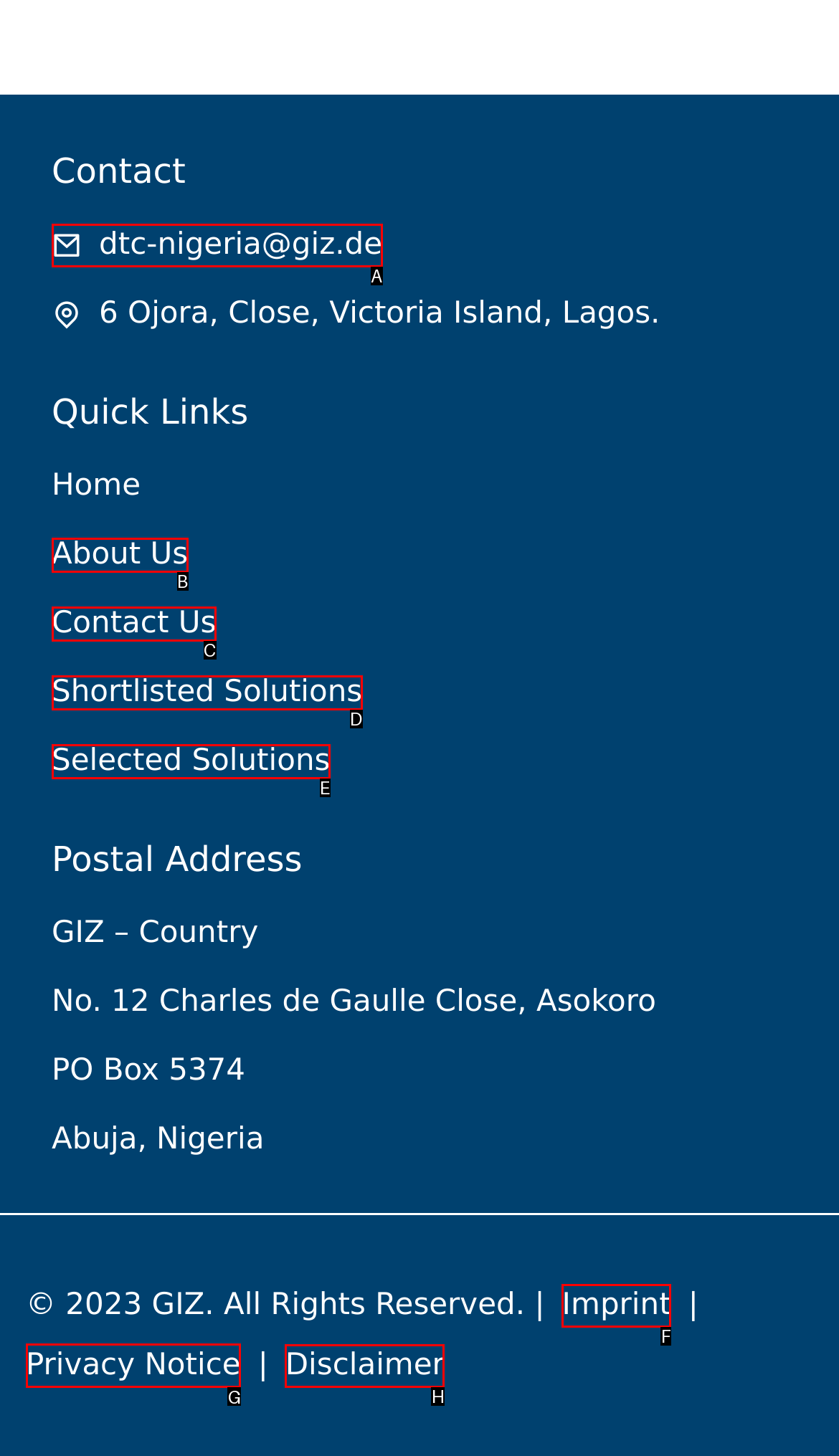Determine which HTML element should be clicked to carry out the following task: check Privacy Notice Respond with the letter of the appropriate option.

G